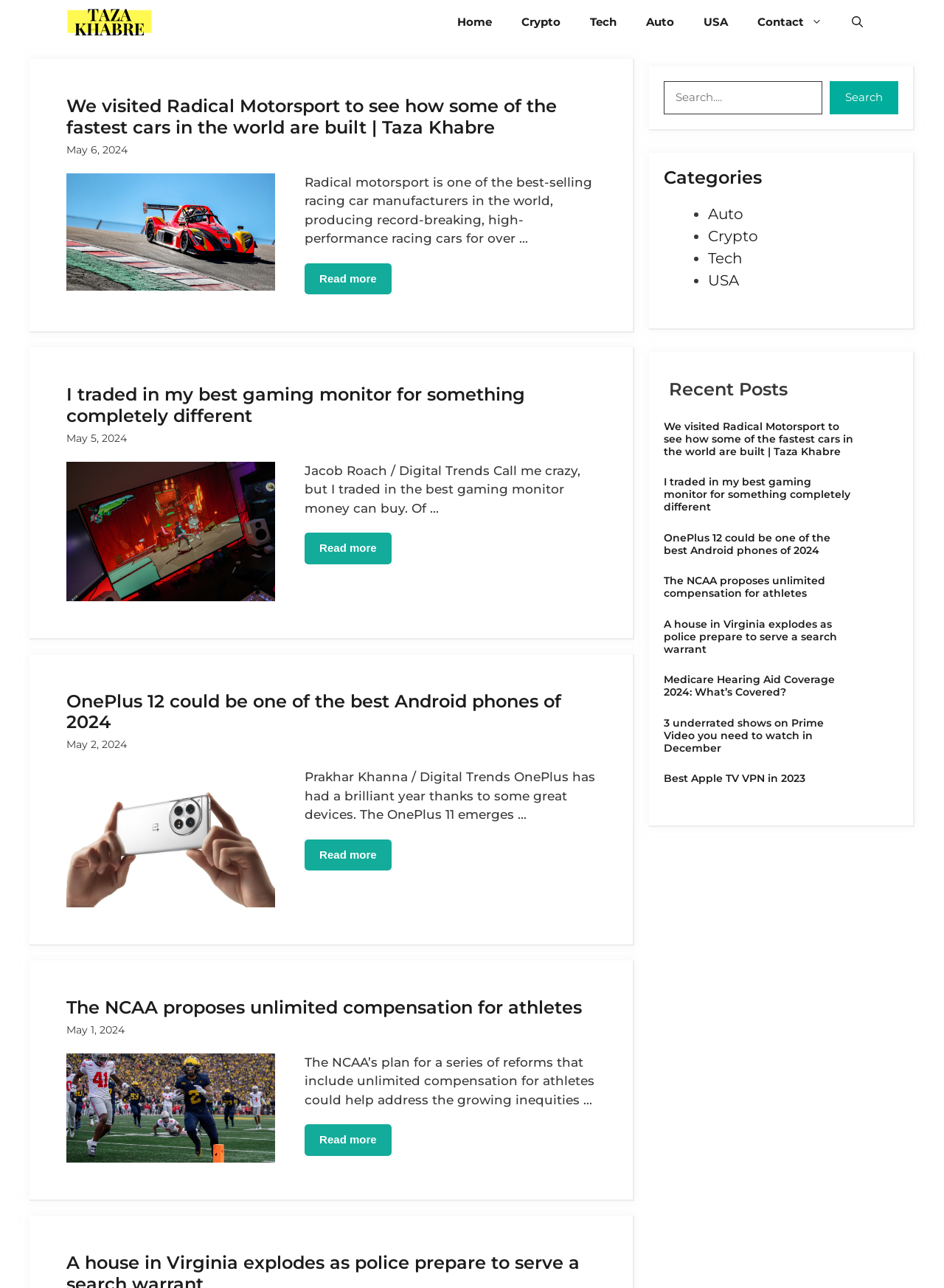Locate the bounding box coordinates of the clickable region necessary to complete the following instruction: "Open the 'Contact' page". Provide the coordinates in the format of four float numbers between 0 and 1, i.e., [left, top, right, bottom].

[0.787, 0.0, 0.887, 0.034]